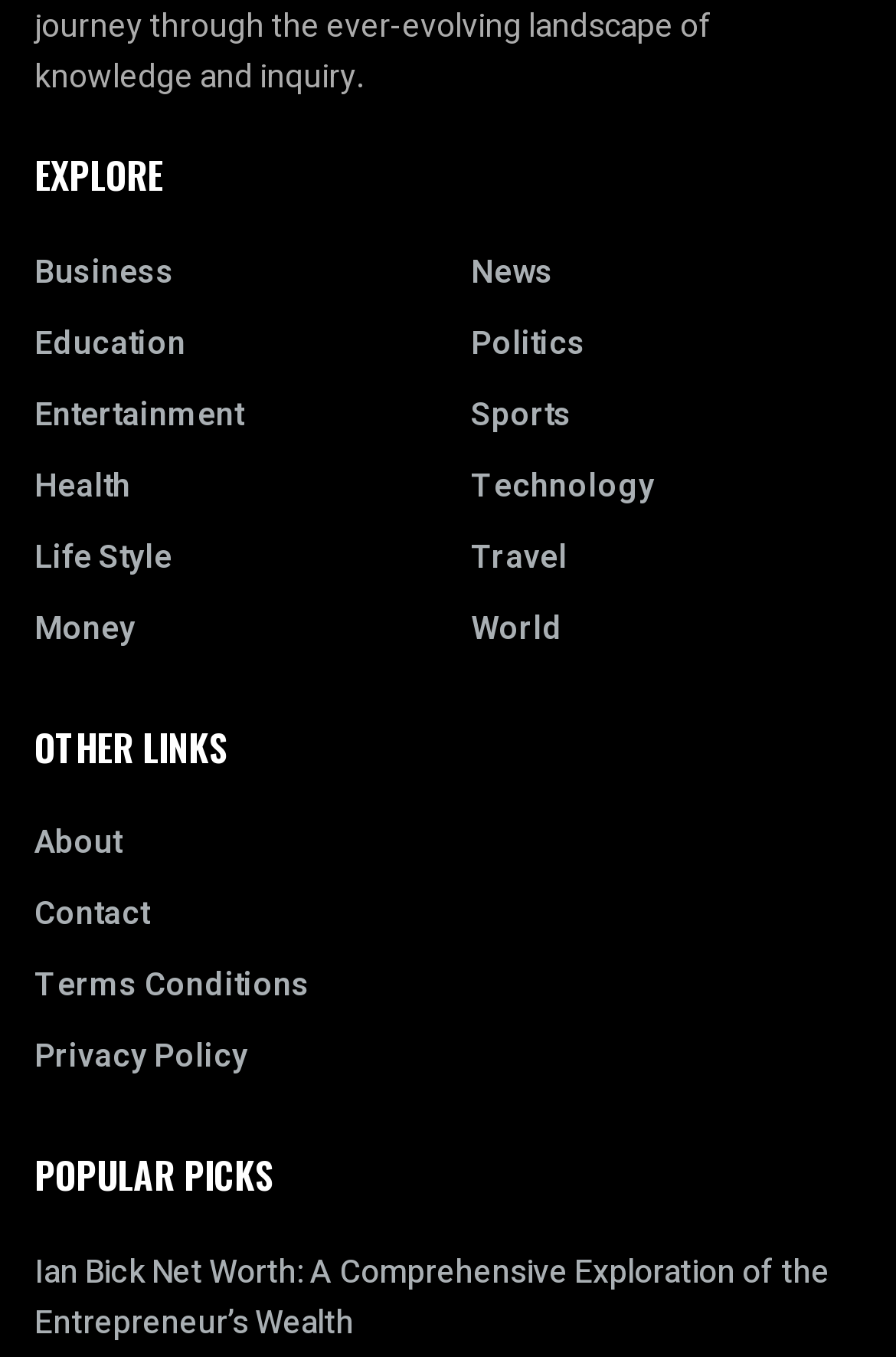How many links are listed under 'OTHER LINKS'? Analyze the screenshot and reply with just one word or a short phrase.

4